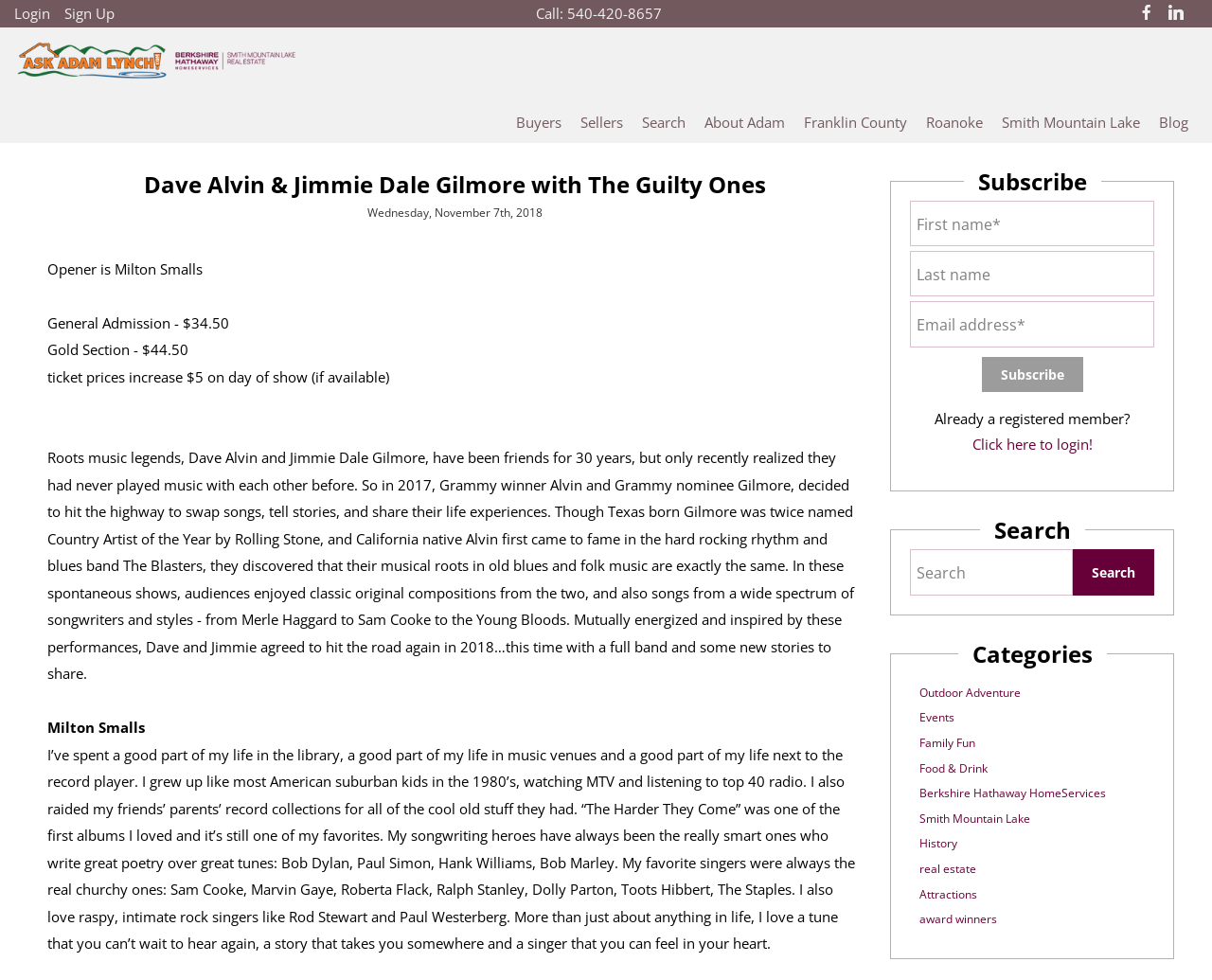Locate the bounding box coordinates of the clickable area needed to fulfill the instruction: "Search for something".

[0.751, 0.561, 0.885, 0.608]